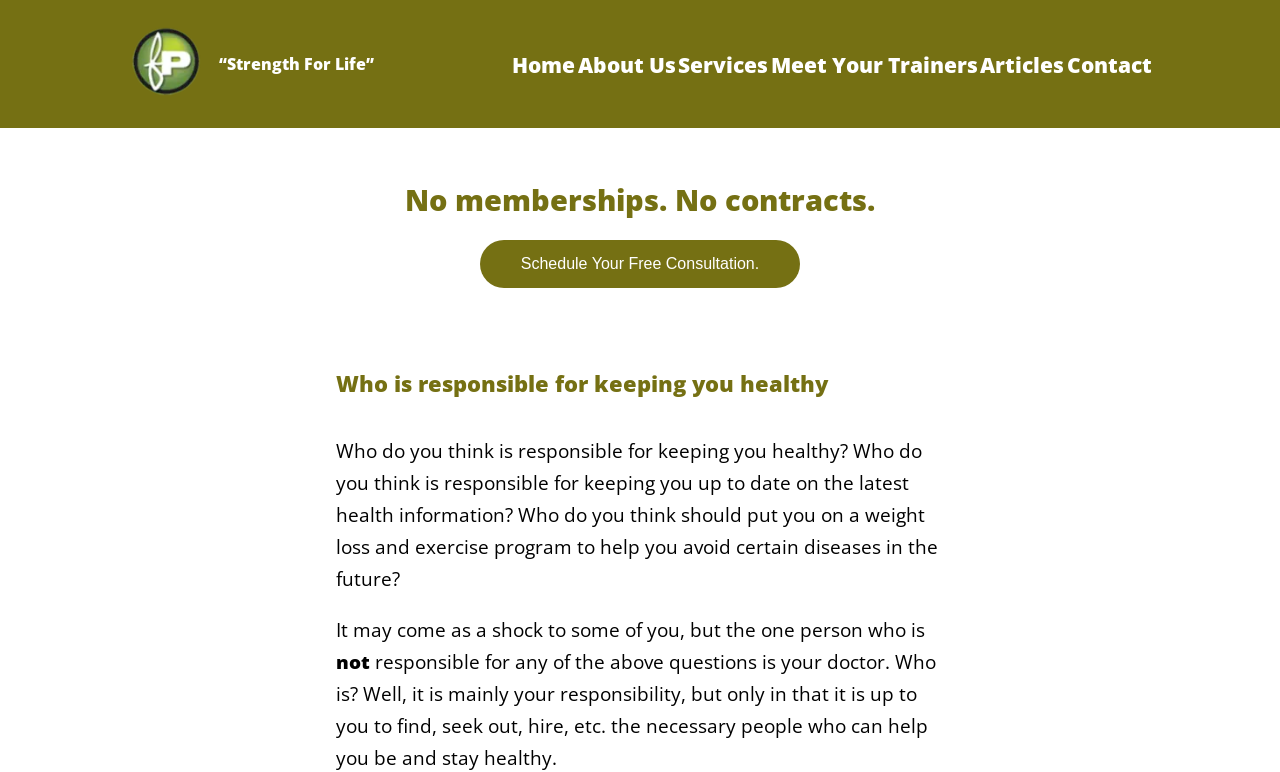Find the UI element described as: "Articles" and predict its bounding box coordinates. Ensure the coordinates are four float numbers between 0 and 1, [left, top, right, bottom].

[0.766, 0.064, 0.832, 0.102]